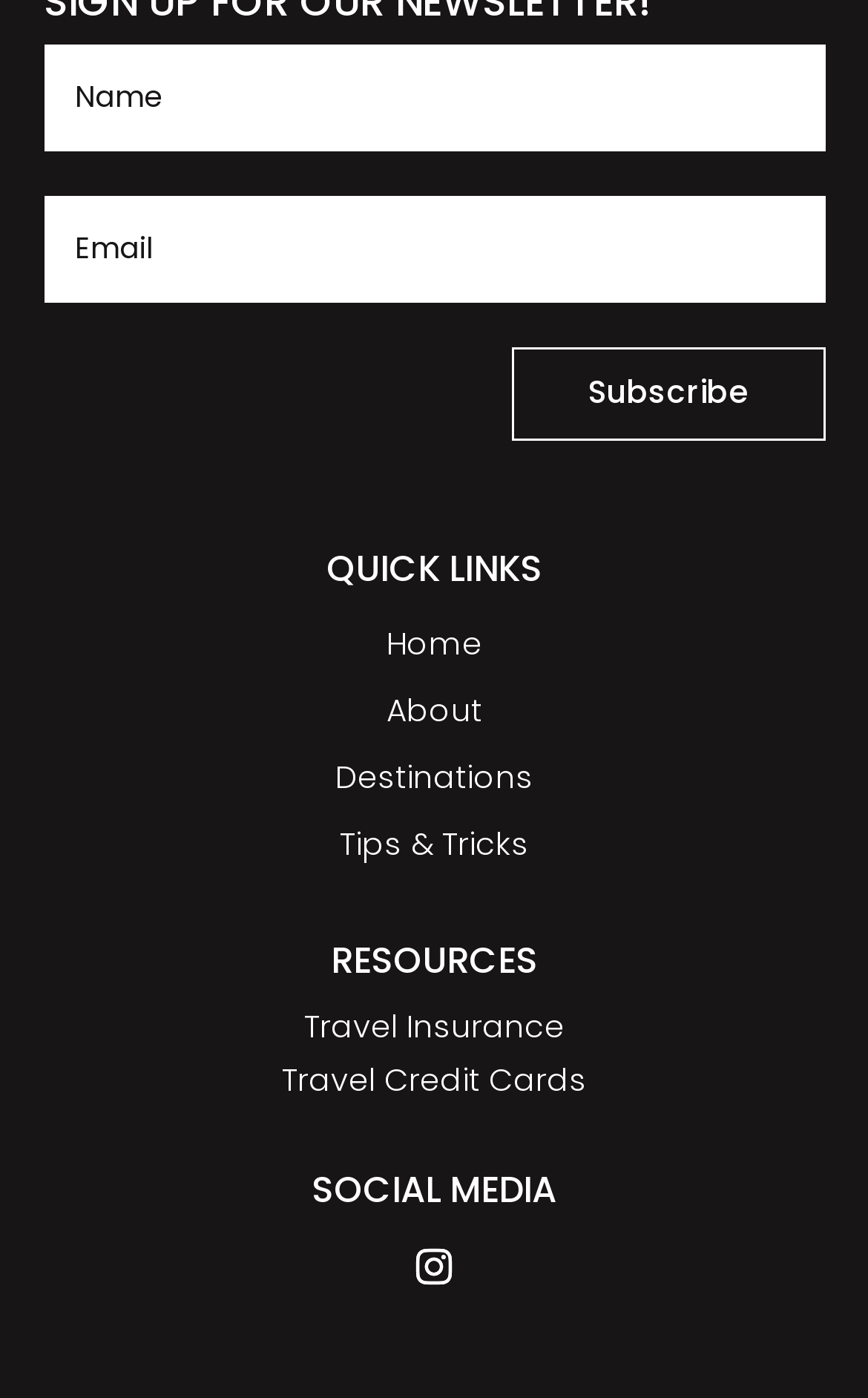What is the social media platform represented by the '' icon?
Based on the image, please offer an in-depth response to the question.

The '' icon is commonly used to represent Facebook, a popular social media platform. The icon is located under the 'SOCIAL MEDIA' heading, suggesting that it is a link to the website's Facebook page.